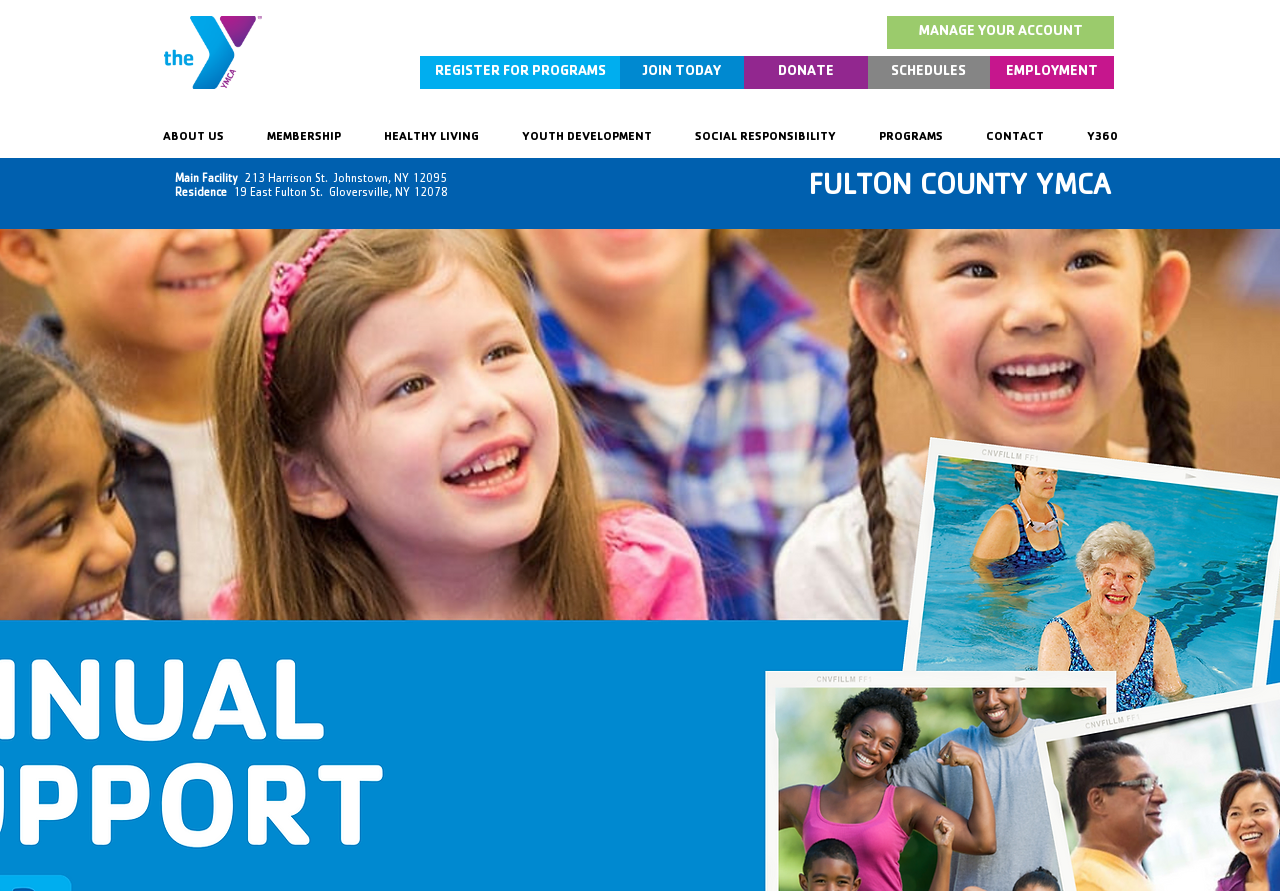Given the description "ABOUT US", provide the bounding box coordinates of the corresponding UI element.

[0.111, 0.132, 0.191, 0.177]